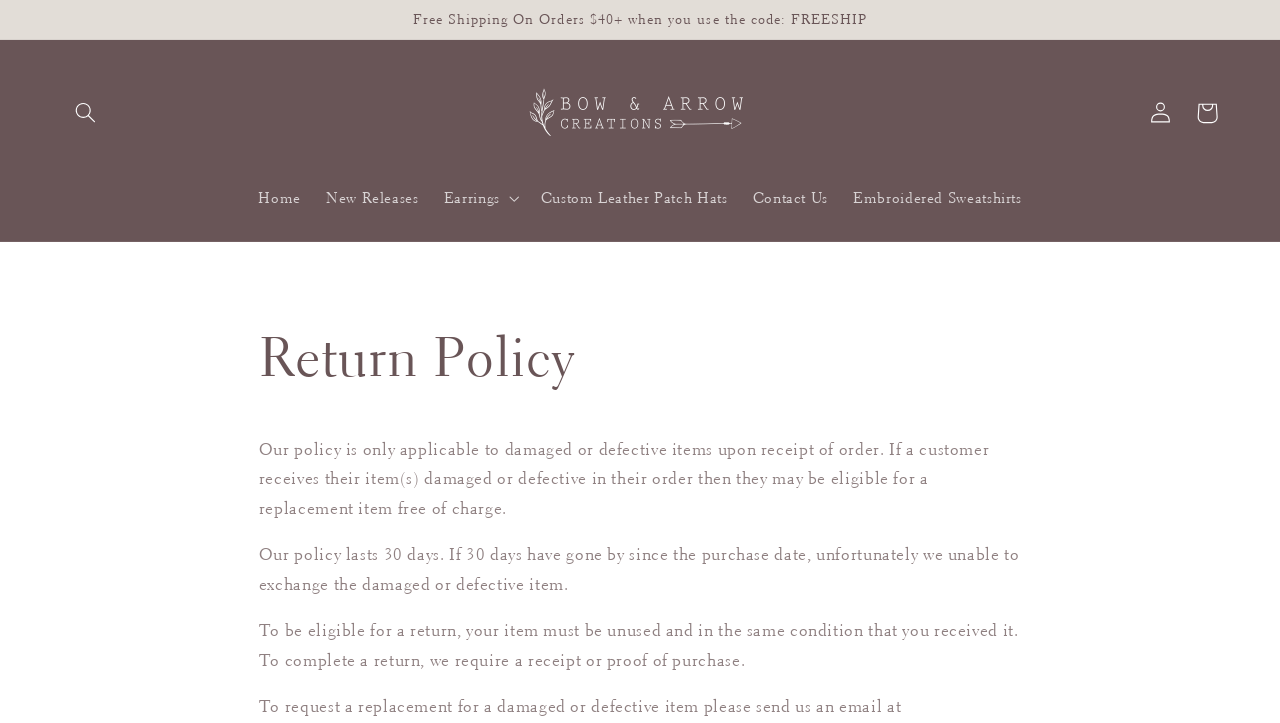Based on the element description: "Home", identify the bounding box coordinates for this UI element. The coordinates must be four float numbers between 0 and 1, listed as [left, top, right, bottom].

[0.192, 0.244, 0.245, 0.305]